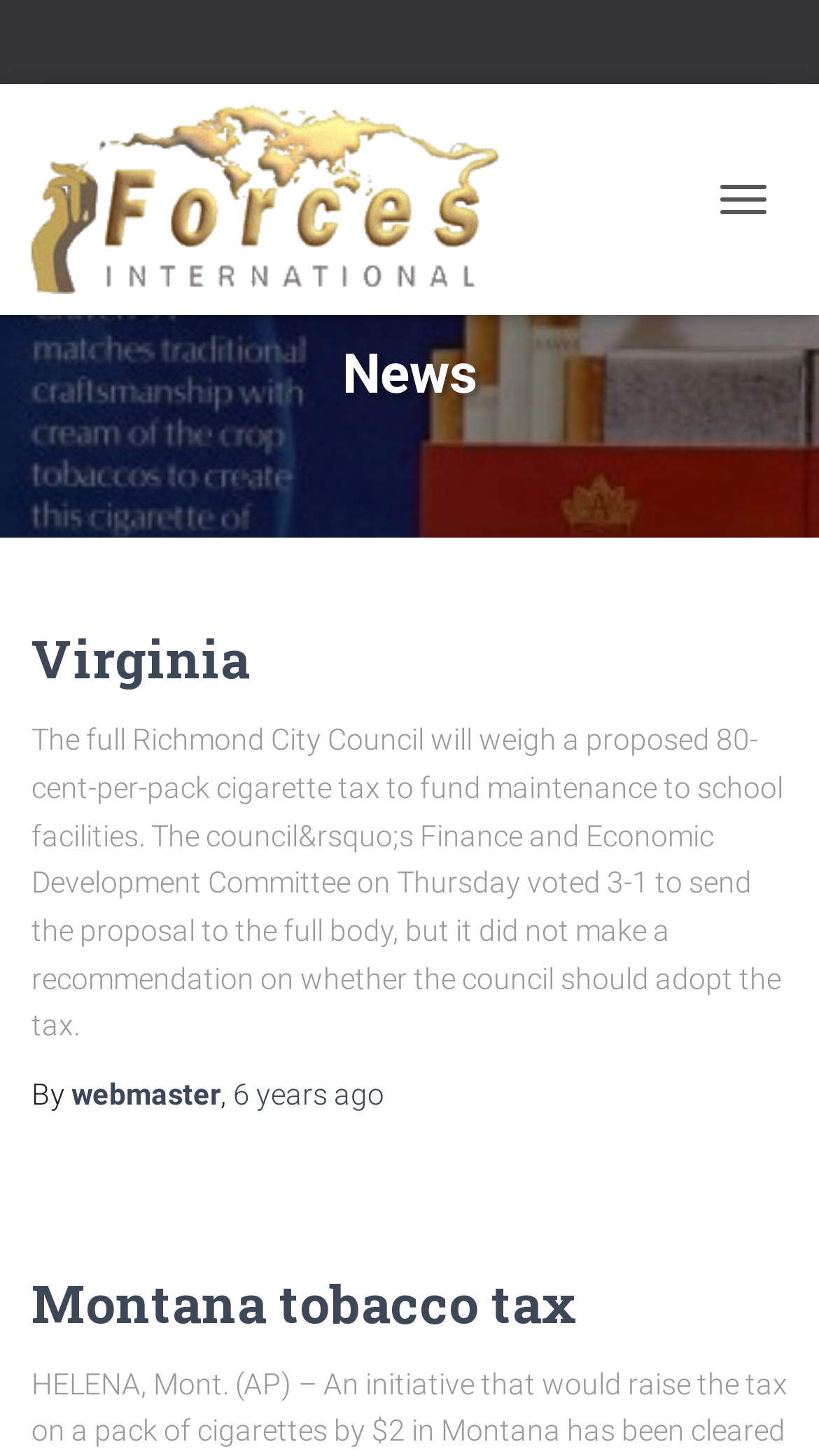Answer the following query concisely with a single word or phrase:
Who wrote the article?

webmaster